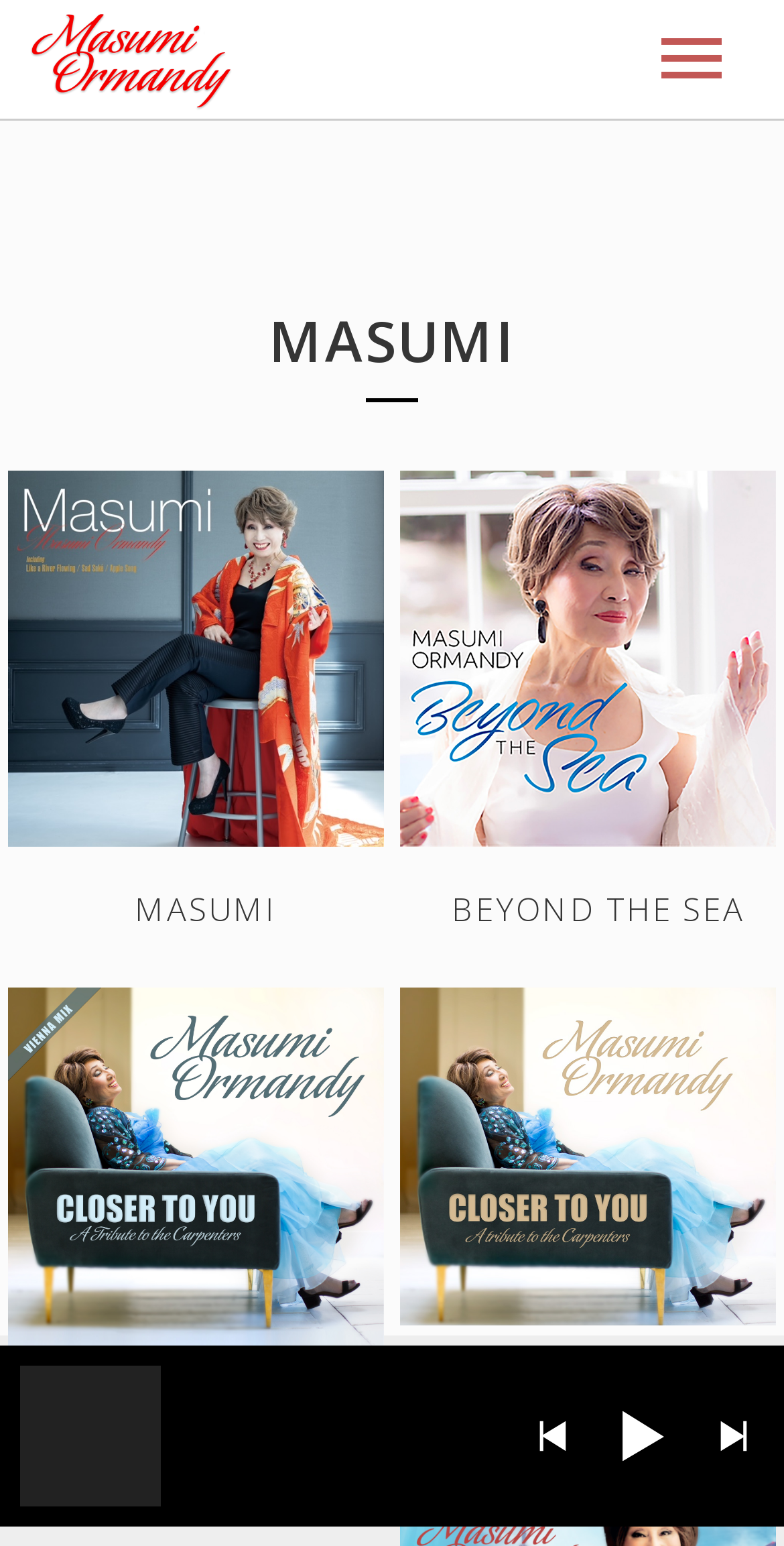Indicate the bounding box coordinates of the element that must be clicked to execute the instruction: "Explore the 'CLOSER TO YOU' album". The coordinates should be given as four float numbers between 0 and 1, i.e., [left, top, right, bottom].

[0.536, 0.858, 0.99, 0.939]